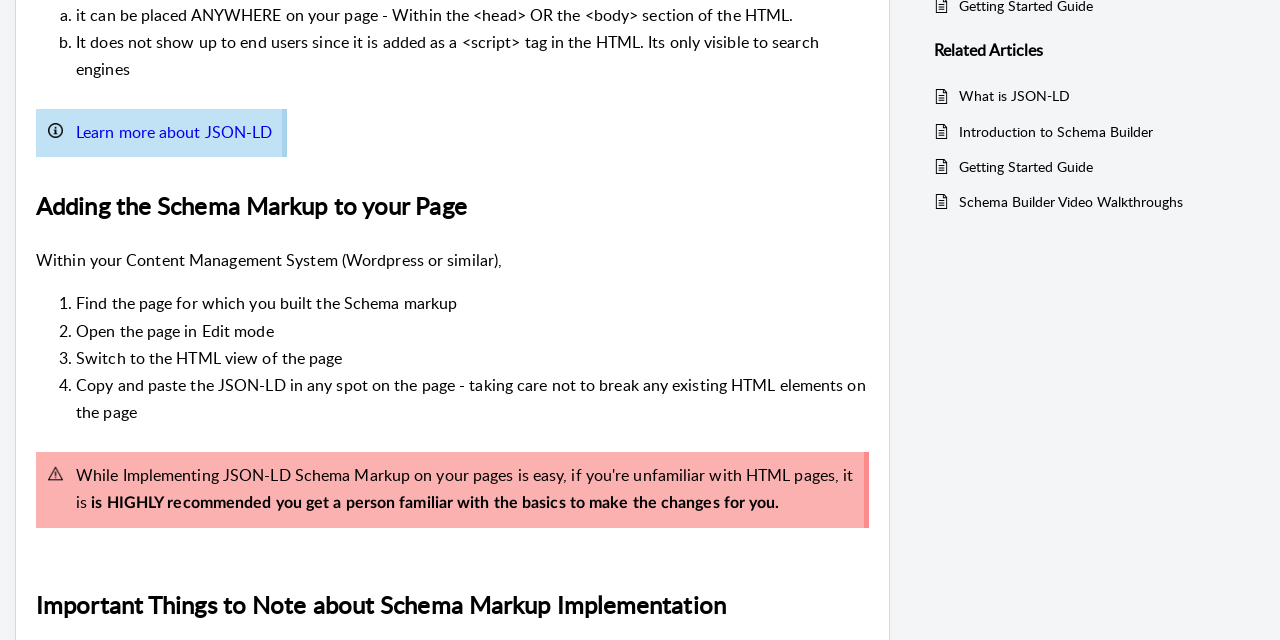Locate the bounding box coordinates of the UI element described by: "Learn more about JSON-LD". The bounding box coordinates should consist of four float numbers between 0 and 1, i.e., [left, top, right, bottom].

[0.059, 0.19, 0.213, 0.224]